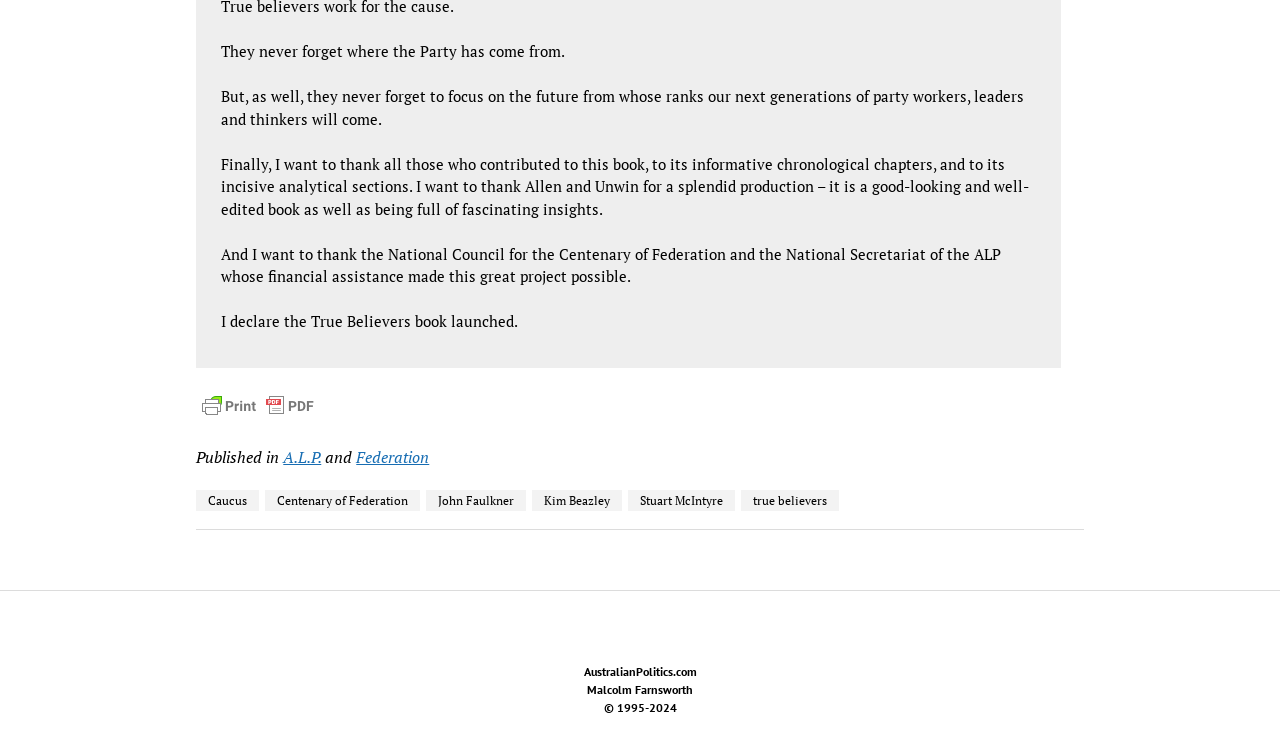Determine the bounding box for the described HTML element: "John Faulkner". Ensure the coordinates are four float numbers between 0 and 1 in the format [left, top, right, bottom].

[0.333, 0.666, 0.411, 0.695]